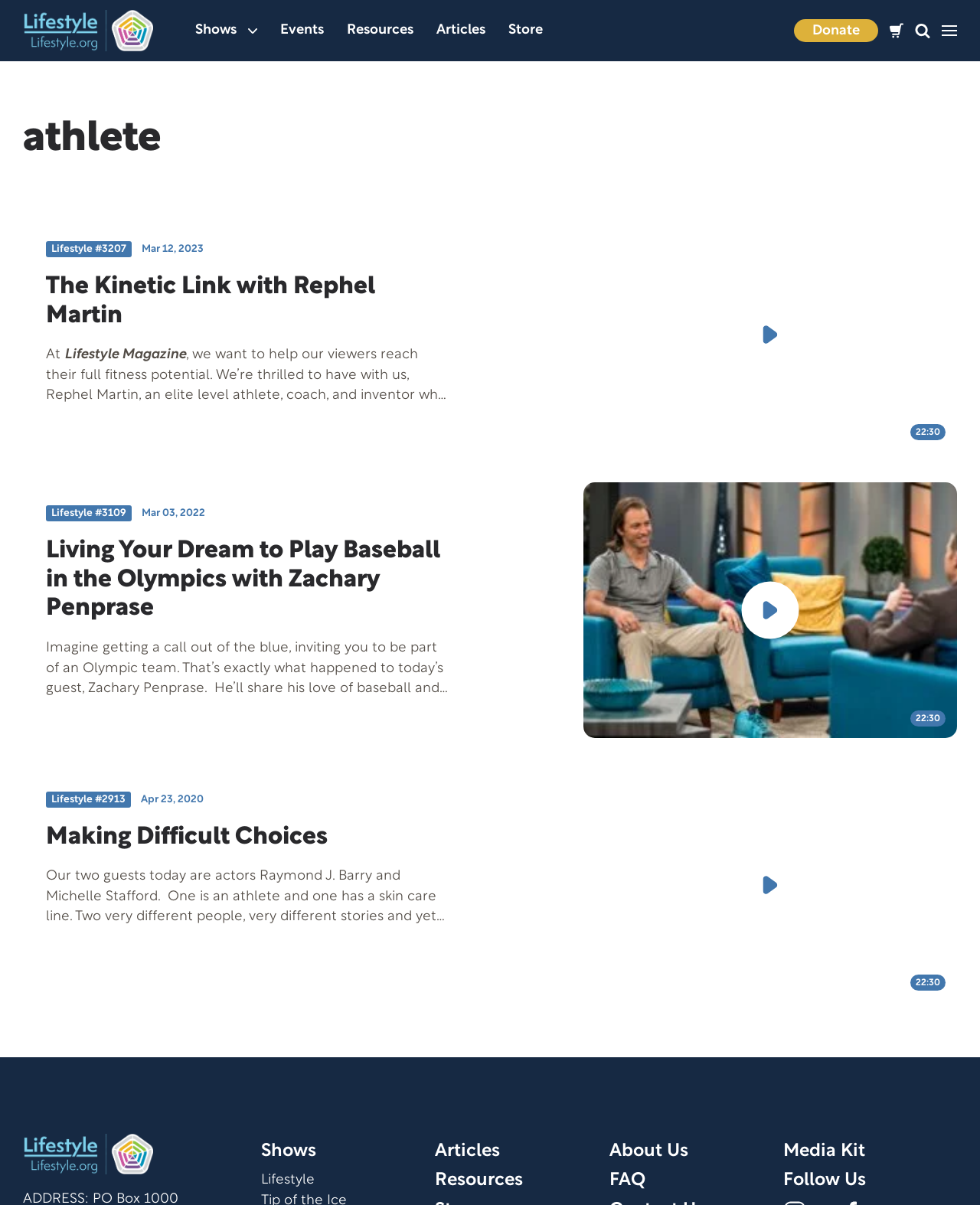Provide a one-word or one-phrase answer to the question:
What is the topic of the first article?

The Kinetic Link with Rephel Martin